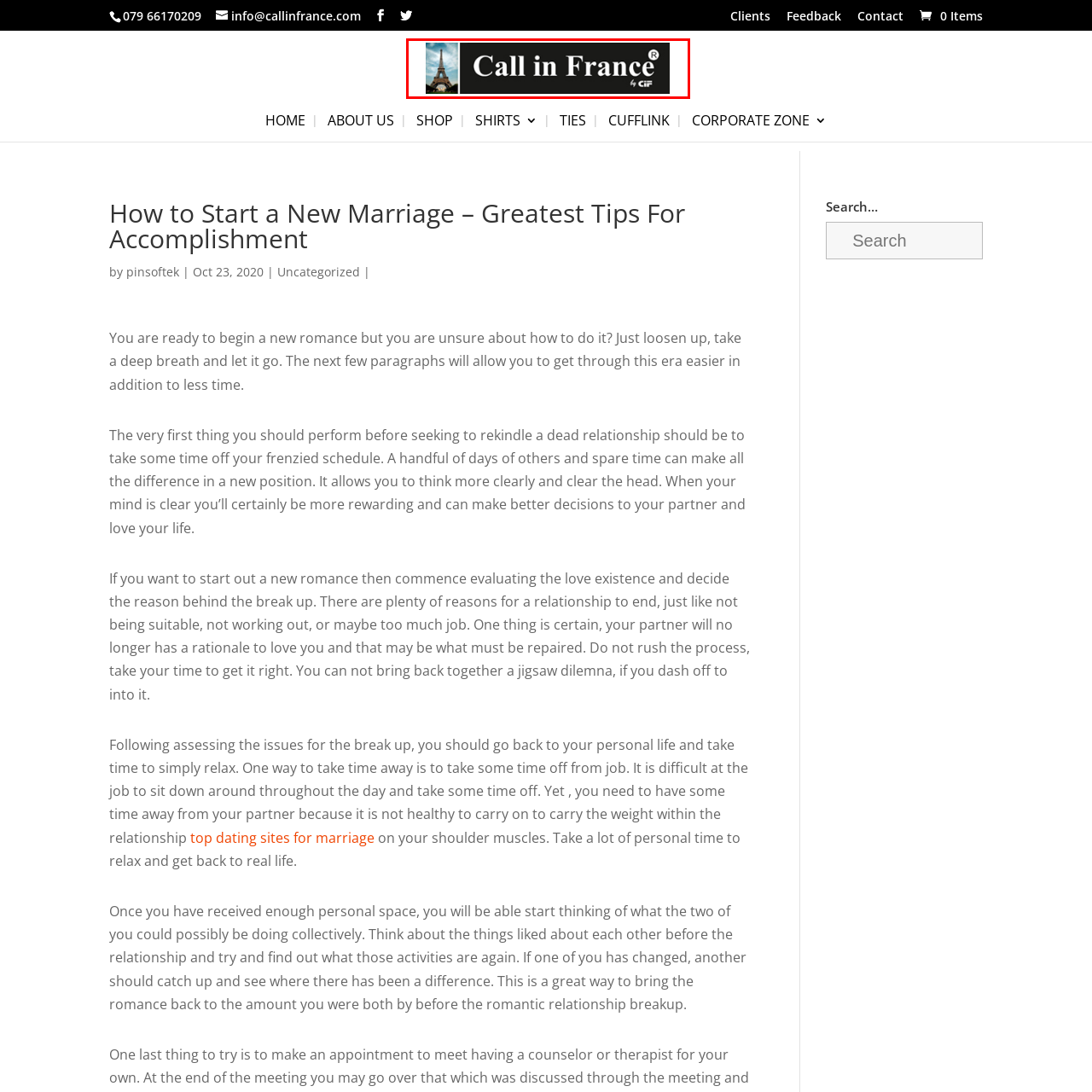Craft a detailed and vivid caption for the image that is highlighted by the red frame.

The image showcases the logo for "Call in France," featuring an elegant design that prominently displays the brand name in a stylish font. The background is a sleek black, enhancing the visibility of the white text that reads "Call in France." Accompanying the text is a small logo on the right side, which combines the letters "CIF" in a contemporary style, suggesting a modern and professional approach. Above the brand name, there is an artistic depiction of the iconic Eiffel Tower, adding a touch of French culture and charm to the overall presentation. This logo effectively communicates the essence of the service offered, emphasizing a connection to France while maintaining a clean and sophisticated look.